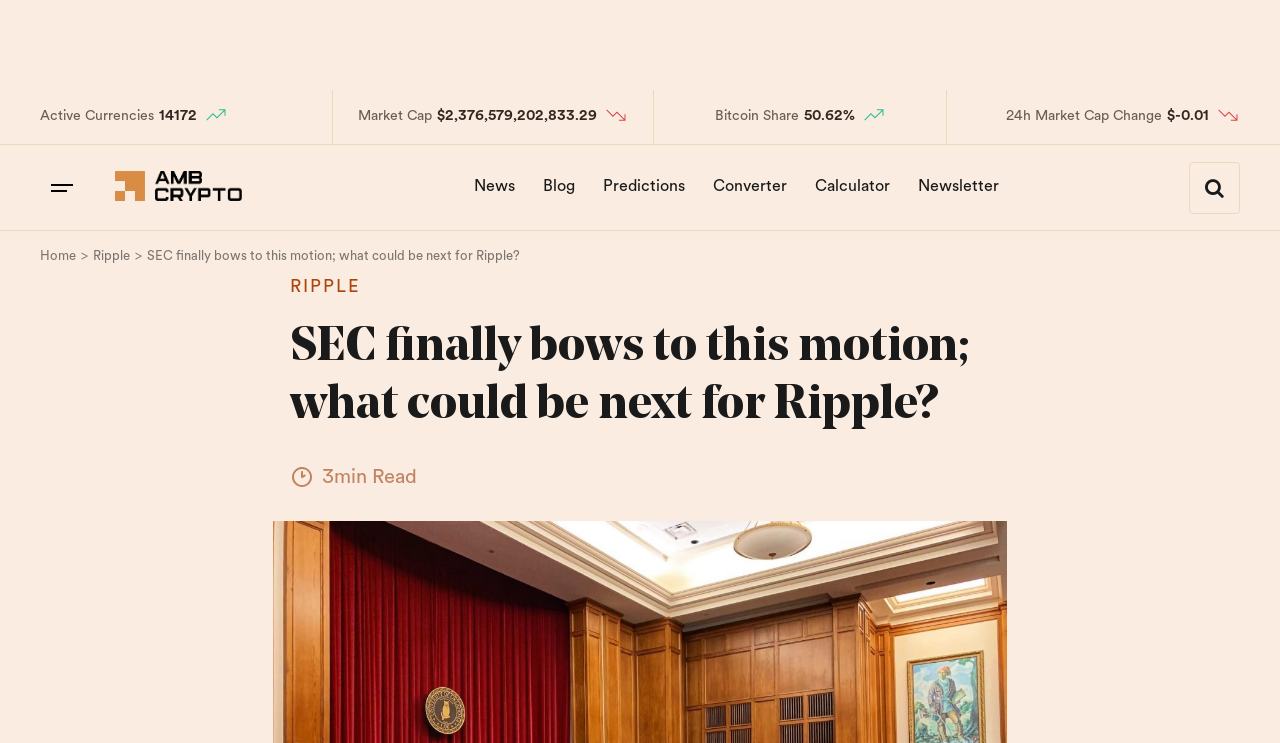Look at the image and answer the question in detail:
What is the name of the website?

I found the answer by looking at the link element with the label 'AMBCrypto' and its corresponding text, which is 'AMBCrypto'.